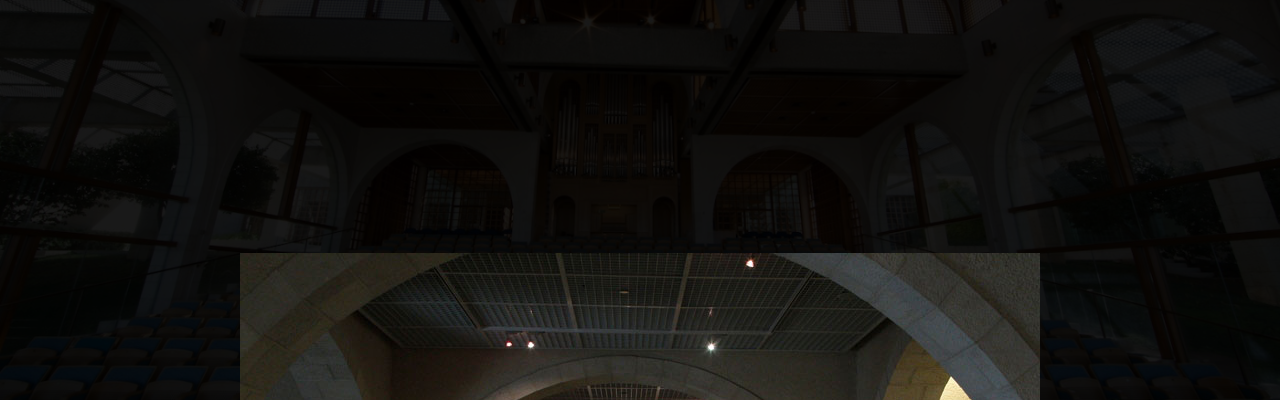Give a concise answer using only one word or phrase for this question:
What is outside the large arched windows?

Lush greenery